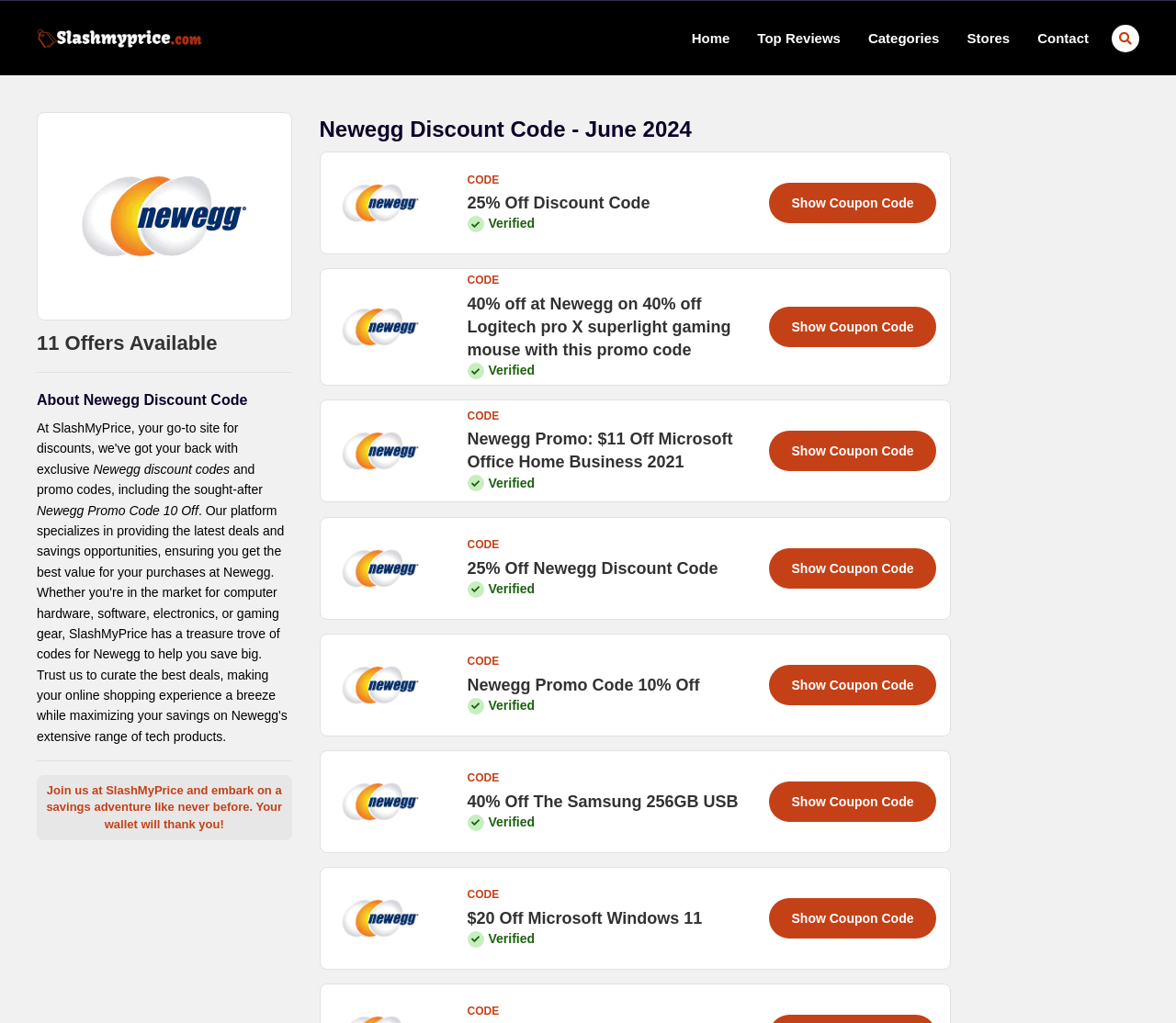Could you highlight the region that needs to be clicked to execute the instruction: "Click the 'Home' link"?

[0.588, 0.001, 0.621, 0.074]